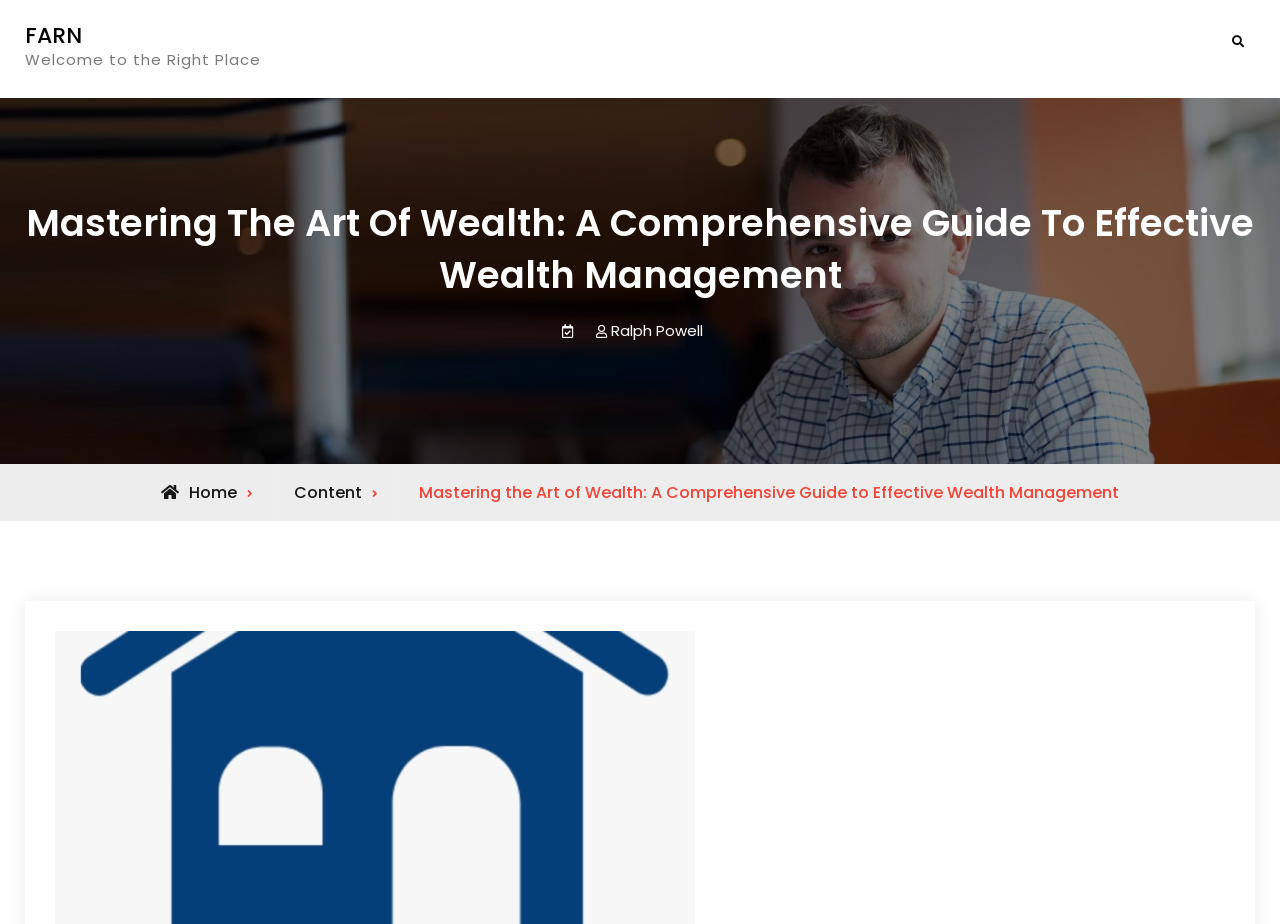What is the main topic of this webpage?
Look at the image and answer with only one word or phrase.

Wealth Management